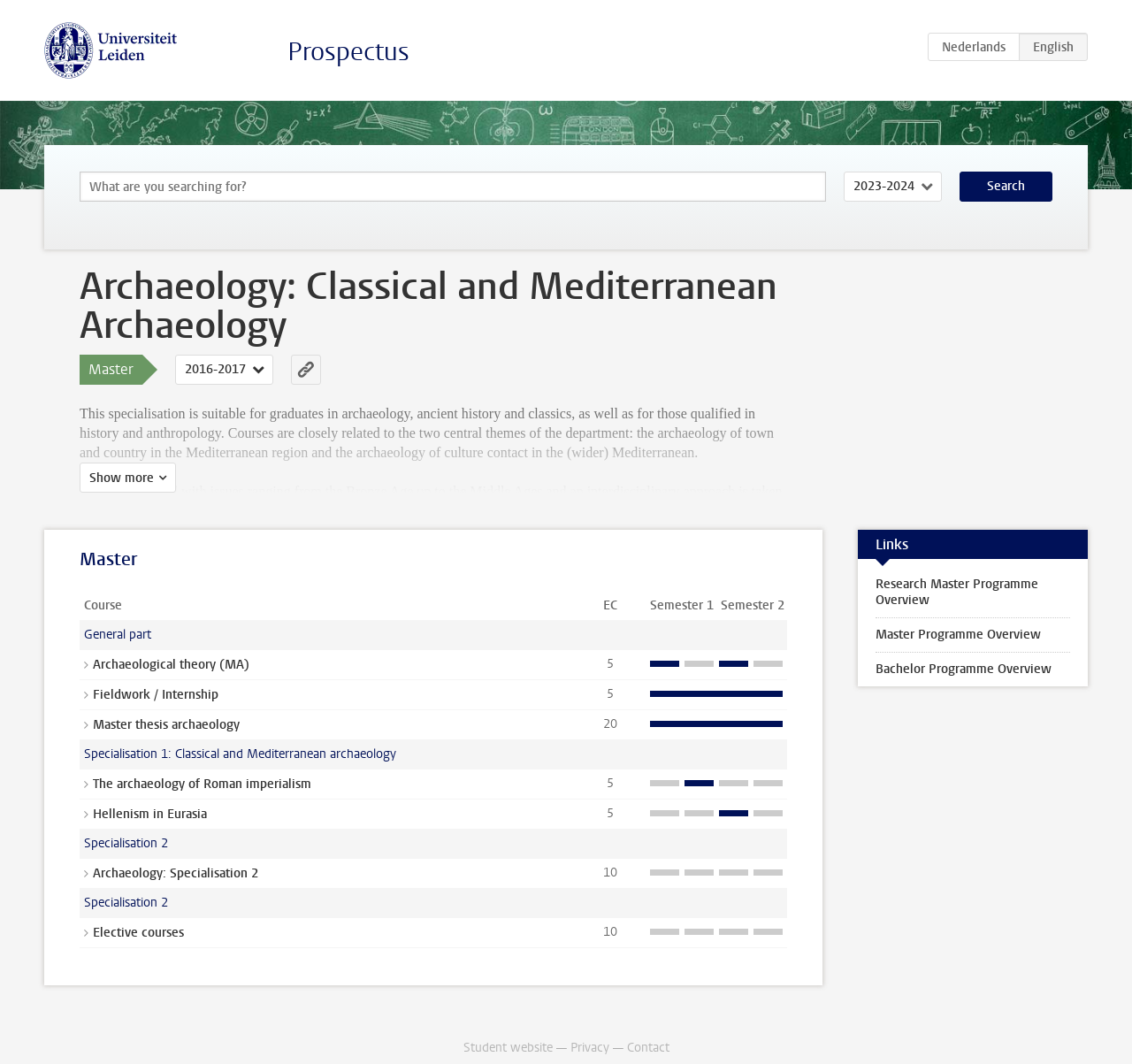Could you locate the bounding box coordinates for the section that should be clicked to accomplish this task: "View staff information".

[0.07, 0.583, 0.096, 0.597]